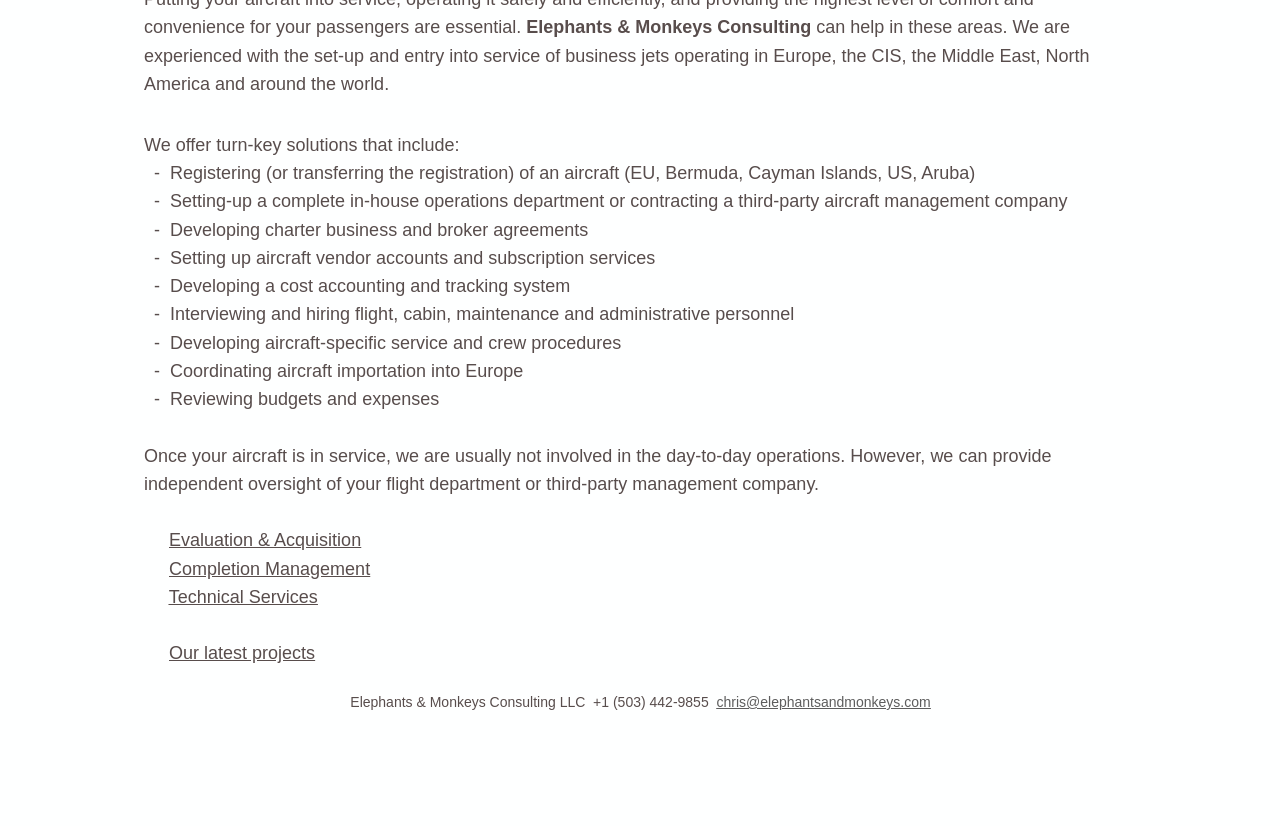Find and provide the bounding box coordinates for the UI element described here: "Completion Management". The coordinates should be given as four float numbers between 0 and 1: [left, top, right, bottom].

[0.132, 0.676, 0.289, 0.701]